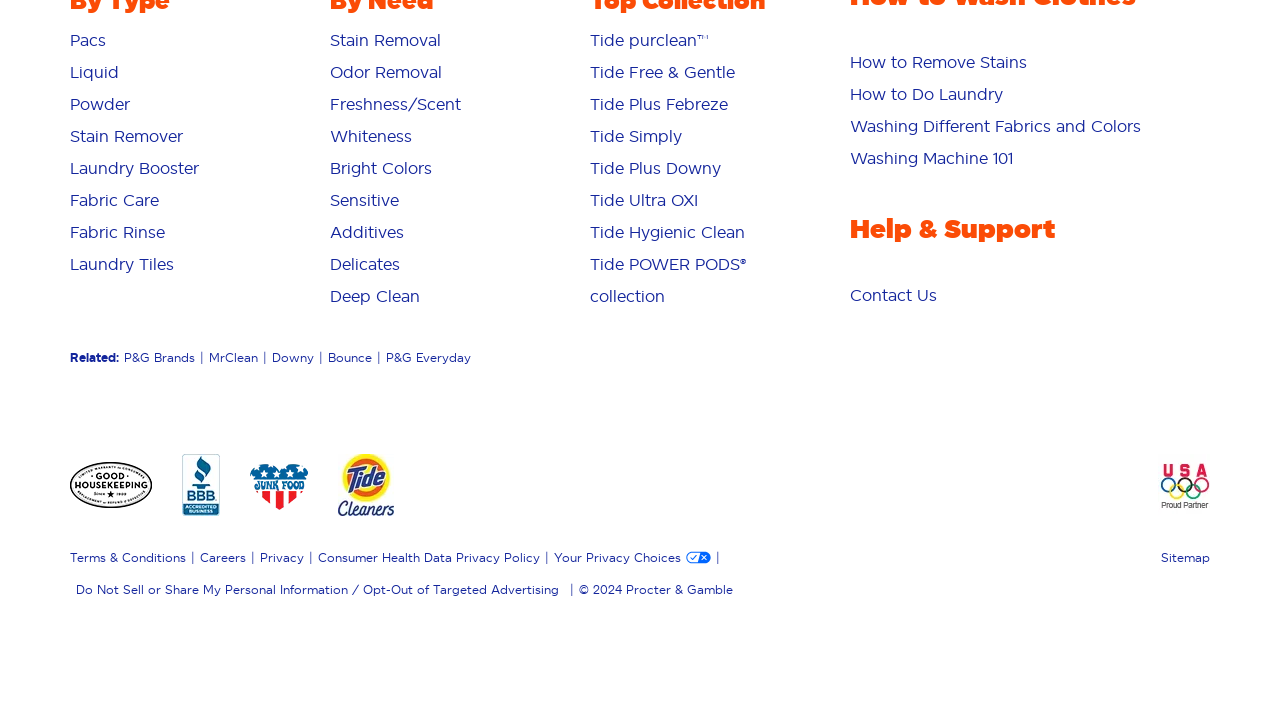Please provide a brief answer to the following inquiry using a single word or phrase:
What is the brand associated with the 'Good Housekeeping icon'?

Good Housekeeping